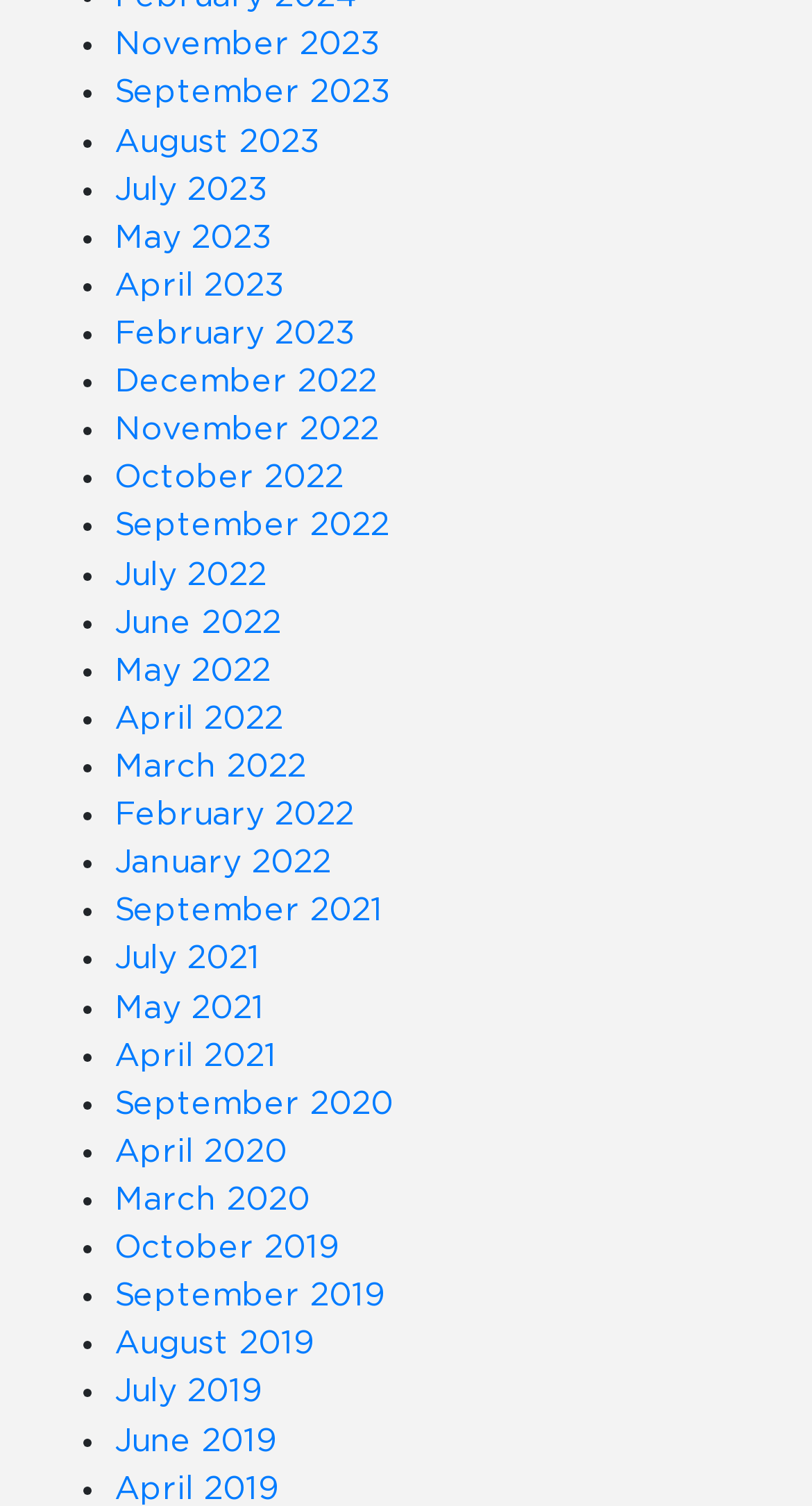How many months are listed in 2022?
Using the visual information, respond with a single word or phrase.

5